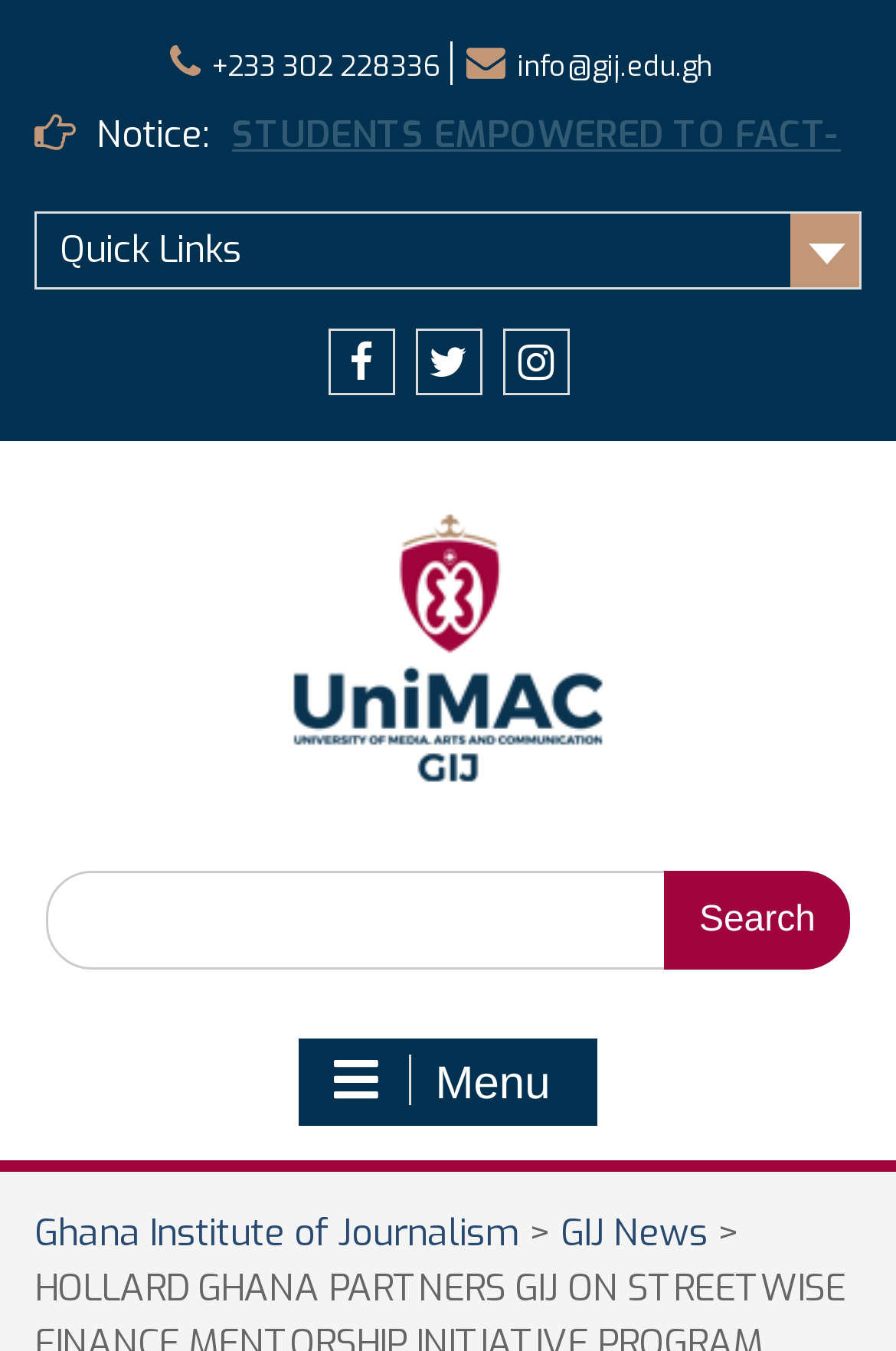Determine the bounding box coordinates for the element that should be clicked to follow this instruction: "go to GIJ News". The coordinates should be given as four float numbers between 0 and 1, in the format [left, top, right, bottom].

[0.626, 0.894, 0.79, 0.93]